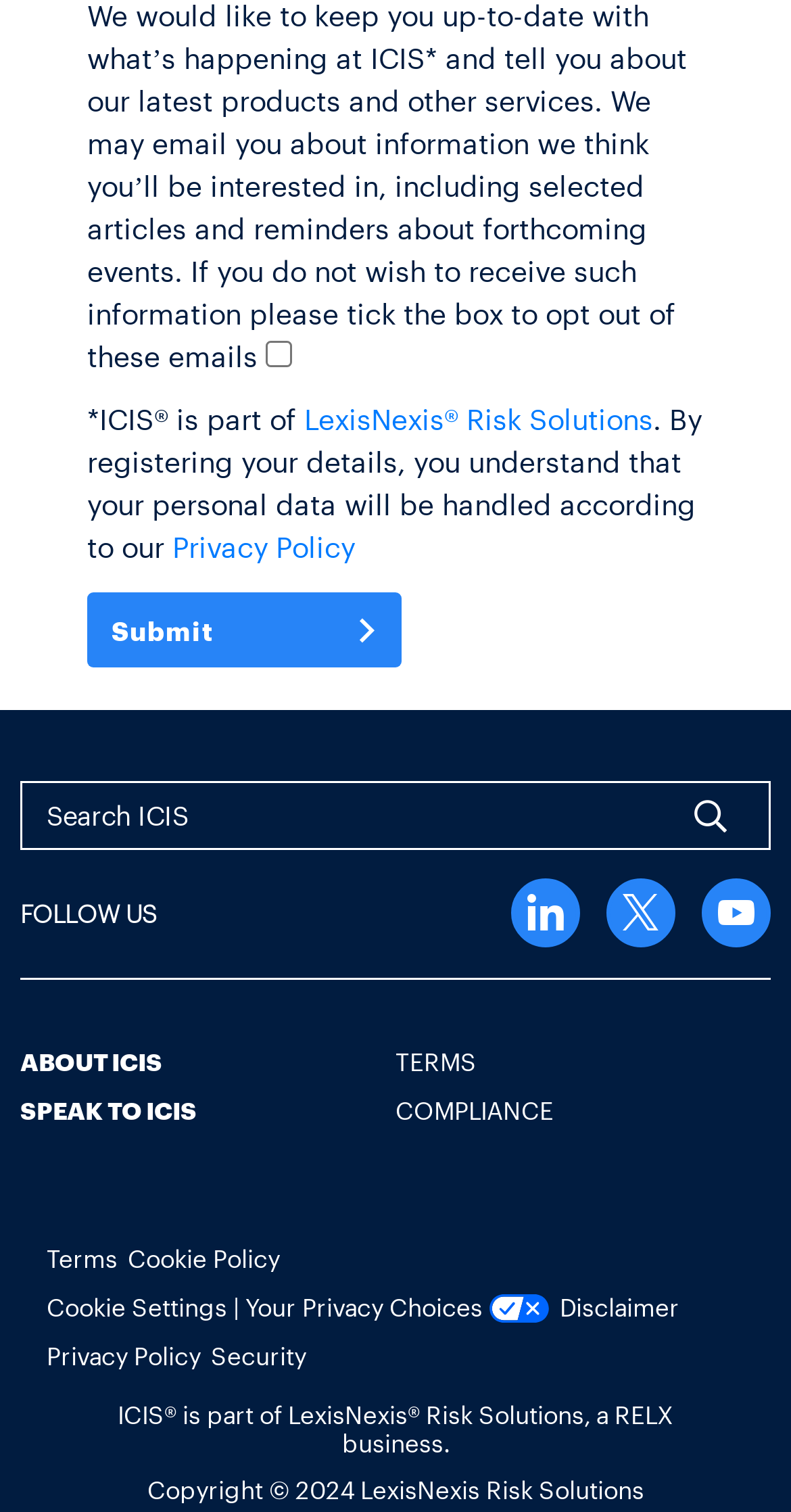Respond with a single word or phrase:
How many social media links are available?

3